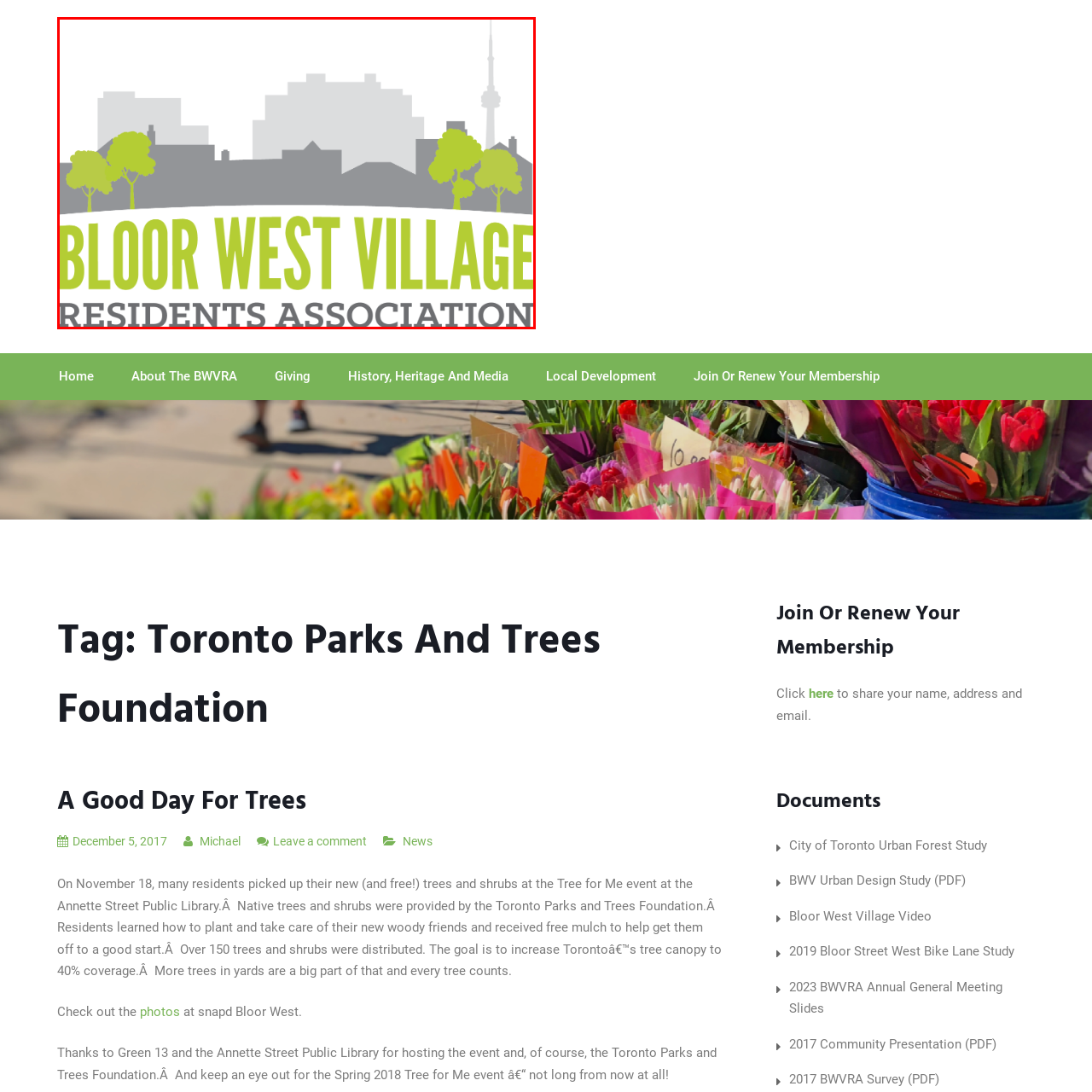Please look at the image highlighted by the red bounding box and provide a single word or phrase as an answer to this question:
What does the green trees in the logo represent?

Urban greenery and sustainability